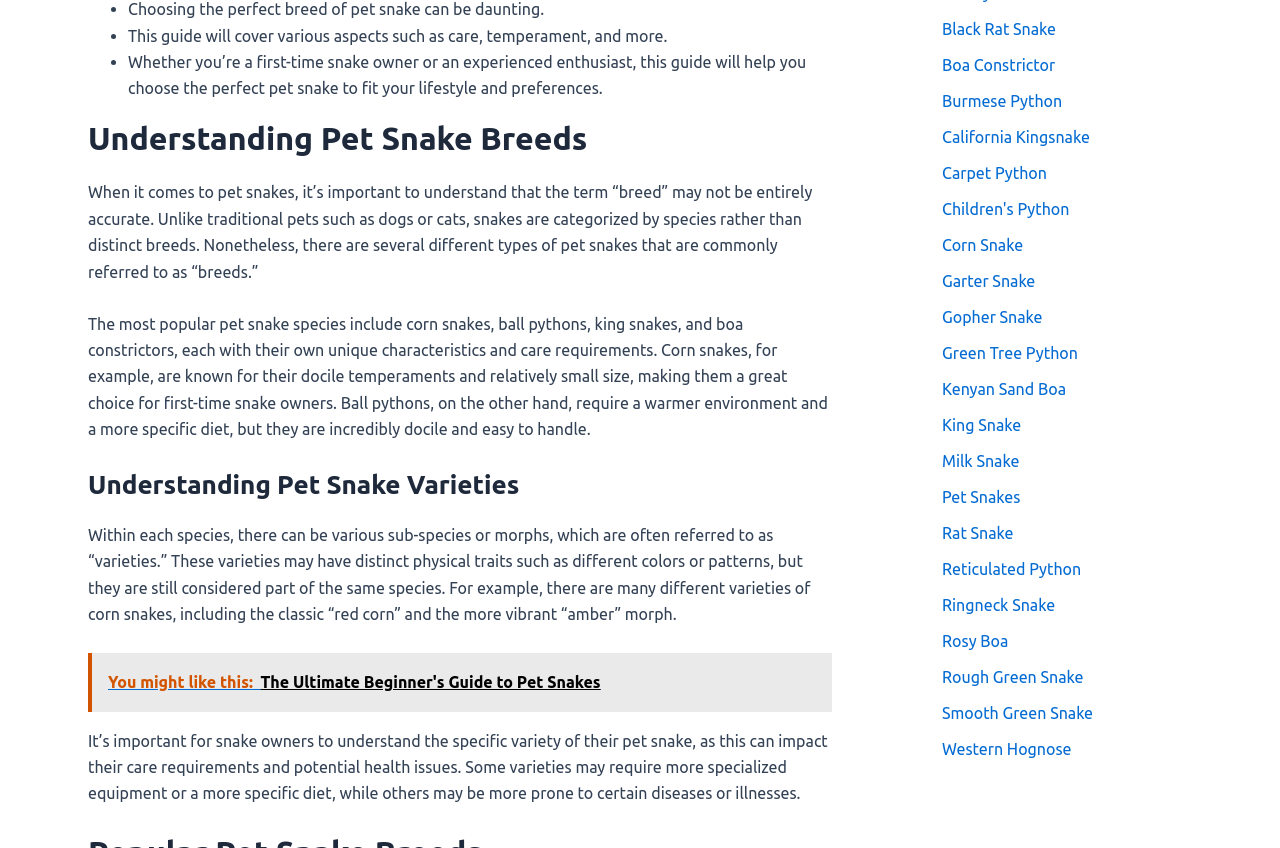Can you pinpoint the bounding box coordinates for the clickable element required for this instruction: "Learn about the characteristics of Corn Snakes"? The coordinates should be four float numbers between 0 and 1, i.e., [left, top, right, bottom].

[0.069, 0.371, 0.647, 0.517]